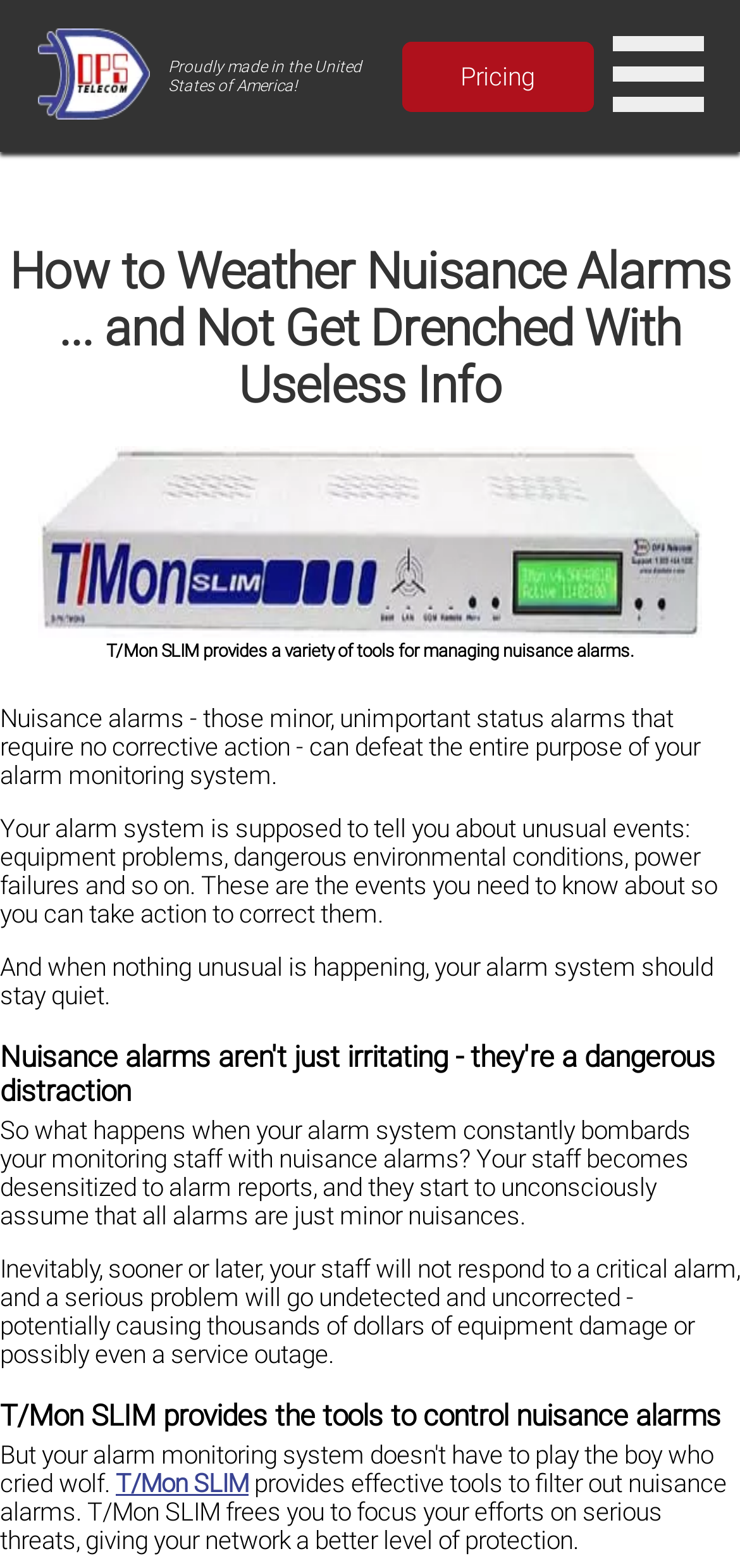What happens when monitoring staff are bombarded with nuisance alarms?
Using the image as a reference, answer the question with a short word or phrase.

They become desensitized